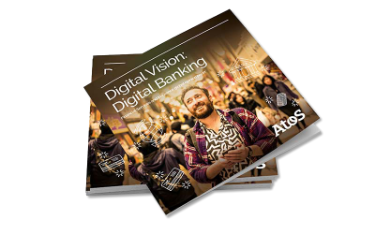Offer a detailed narrative of the image's content.

The image features the cover of a report titled "Digital Vision: Digital Banking," created by Atos. It displays a smiling individual dressed in a colorful patterned attire, standing in a vibrant urban setting filled with people. The design of the cover is sleek and modern, emphasizing the theme of digital transformation in financial services. This report discusses the significant shifts towards digital channels in banking, highlighting the impact of technological advancements following the COVID-19 pandemic. Through insights gathered from industry leaders, it explores how banks can enhance customer experience and meet new regulatory demands while prioritizing sustainability and security. The visual representation aims to capture the essence of innovation and collaboration in the financial sector.